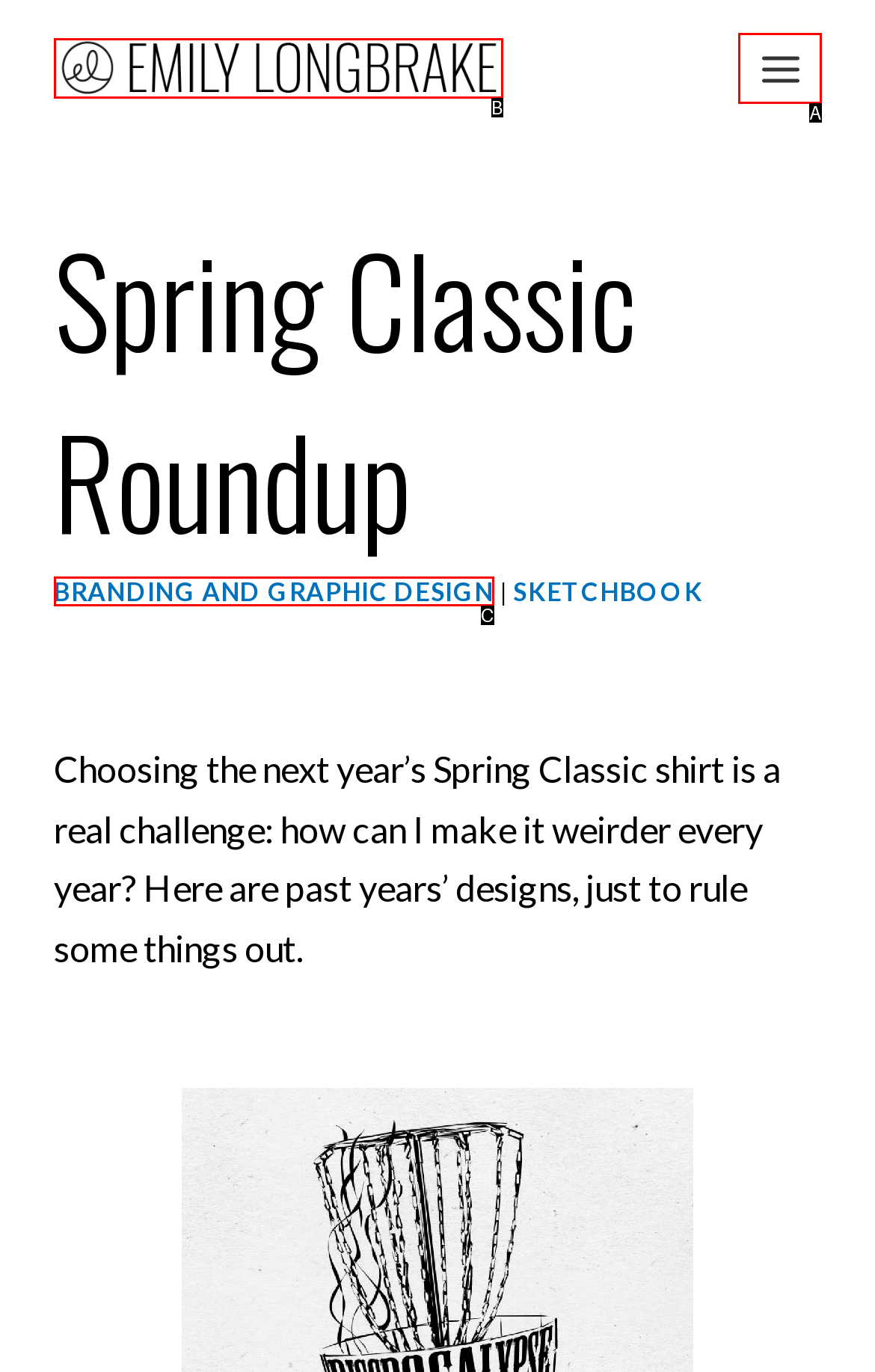Select the letter that aligns with the description: Branding and Graphic Design. Answer with the letter of the selected option directly.

C